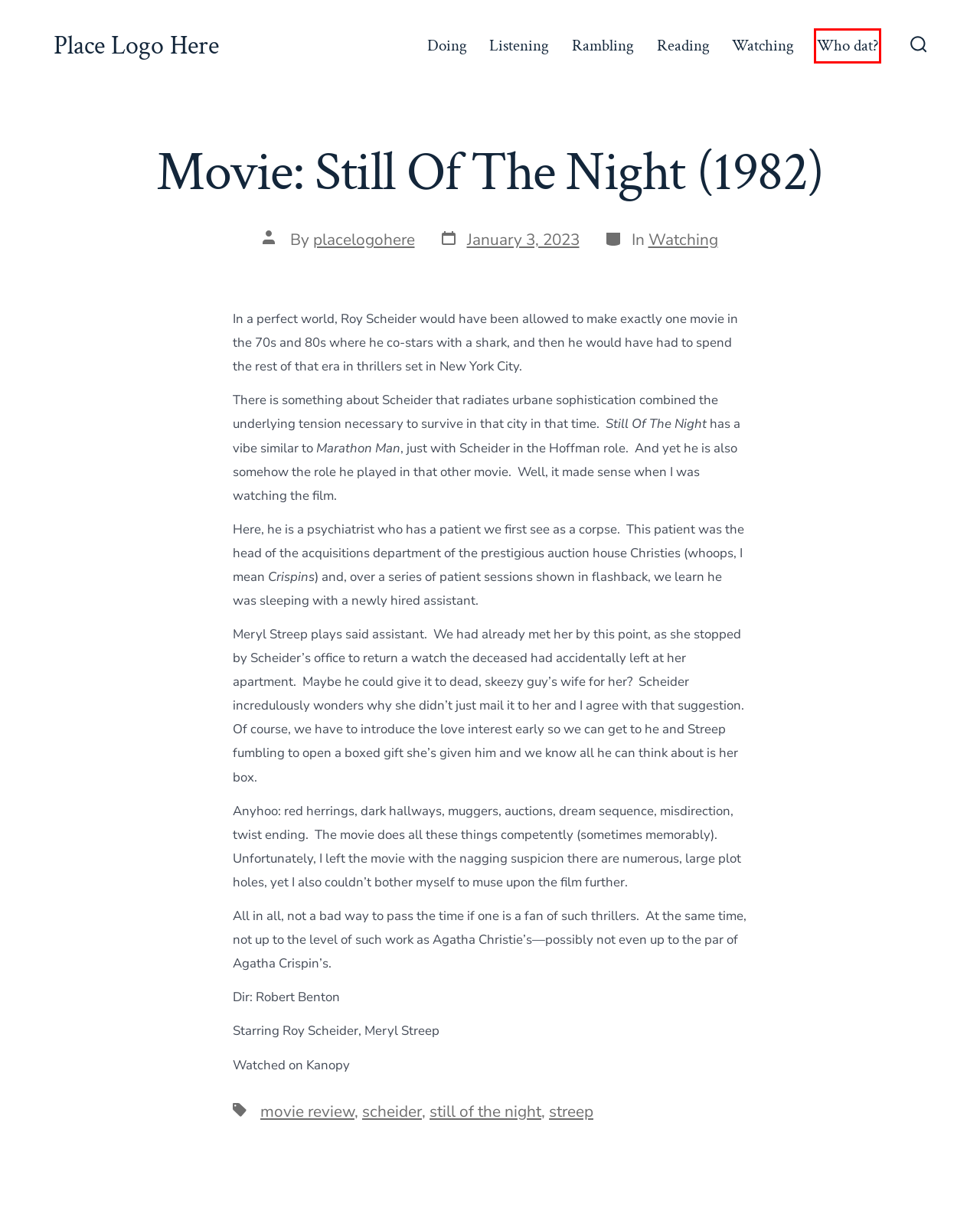You are provided with a screenshot of a webpage containing a red rectangle bounding box. Identify the webpage description that best matches the new webpage after the element in the bounding box is clicked. Here are the potential descriptions:
A. scheider – Place Logo Here
B. Listening – Place Logo Here
C. Who dat? – Place Logo Here
D. Place Logo Here
E. Doing – Place Logo Here
F. Rambling – Place Logo Here
G. movie review – Place Logo Here
H. streep – Place Logo Here

C